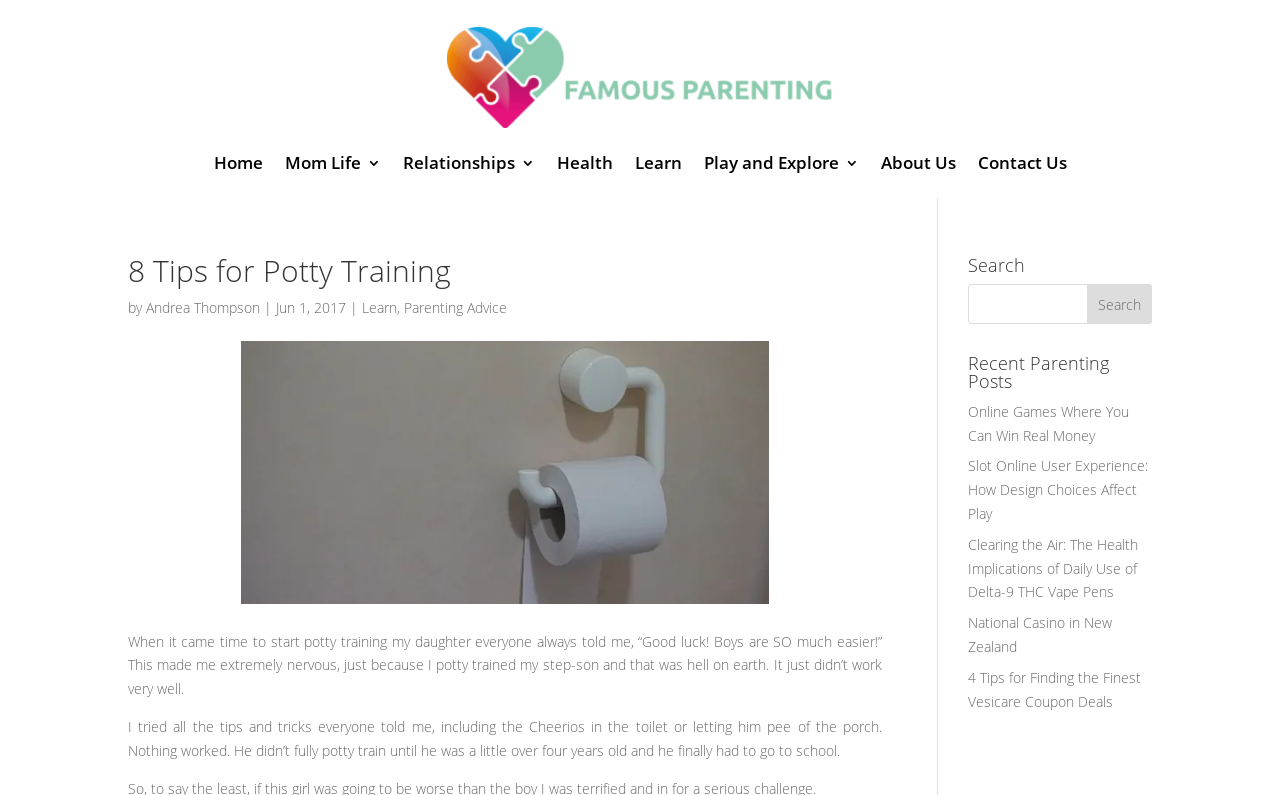Describe in detail what you see on the webpage.

This webpage is about potty training, specifically providing 8 tips for successful potty training. At the top of the page, there is a horizontal navigation menu with 7 links: "Home", "Mom Life 3", "Relationships 3", "Health", "Learn", "Play and Explore 3", and "About Us" and "Contact Us" at the far right. Below the navigation menu, there is a large heading "8 Tips for Potty Training" followed by the author's name "Andrea Thompson" and the date "Jun 1, 2017".

On the left side of the page, there is a large image related to potty training, taking up about half of the page's width. To the right of the image, there is a block of text that shares the author's personal experience with potty training her daughter and step-son, describing the challenges she faced and the tips she learned.

On the right side of the page, there are three sections. The top section is a search bar with a heading "Search" and a button to submit the search query. Below the search bar, there is a section titled "Recent Parenting Posts" that lists 5 links to other parenting-related articles, including topics such as online games, slot online user experience, and health implications of daily use of Delta-9 THC vape pens.